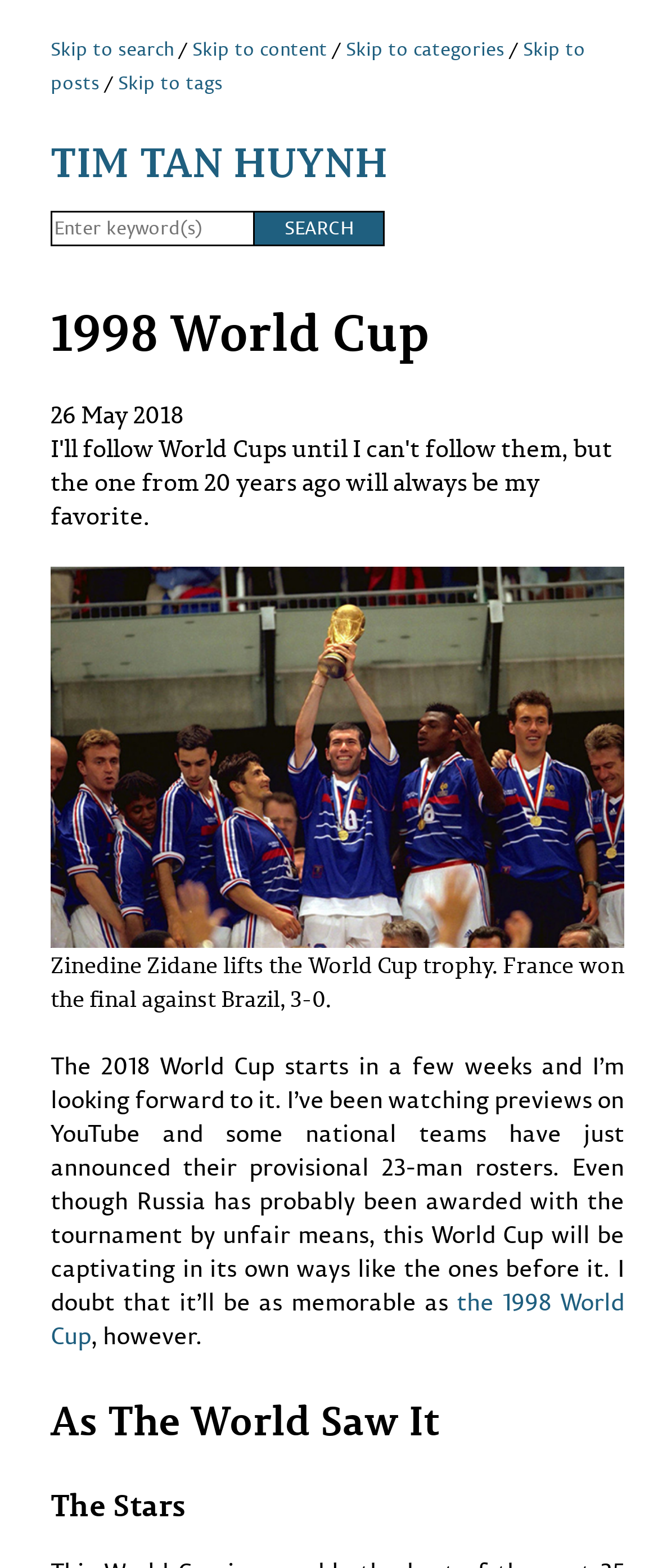What is the action shown in the image? Based on the screenshot, please respond with a single word or phrase.

Lifting the World Cup trophy